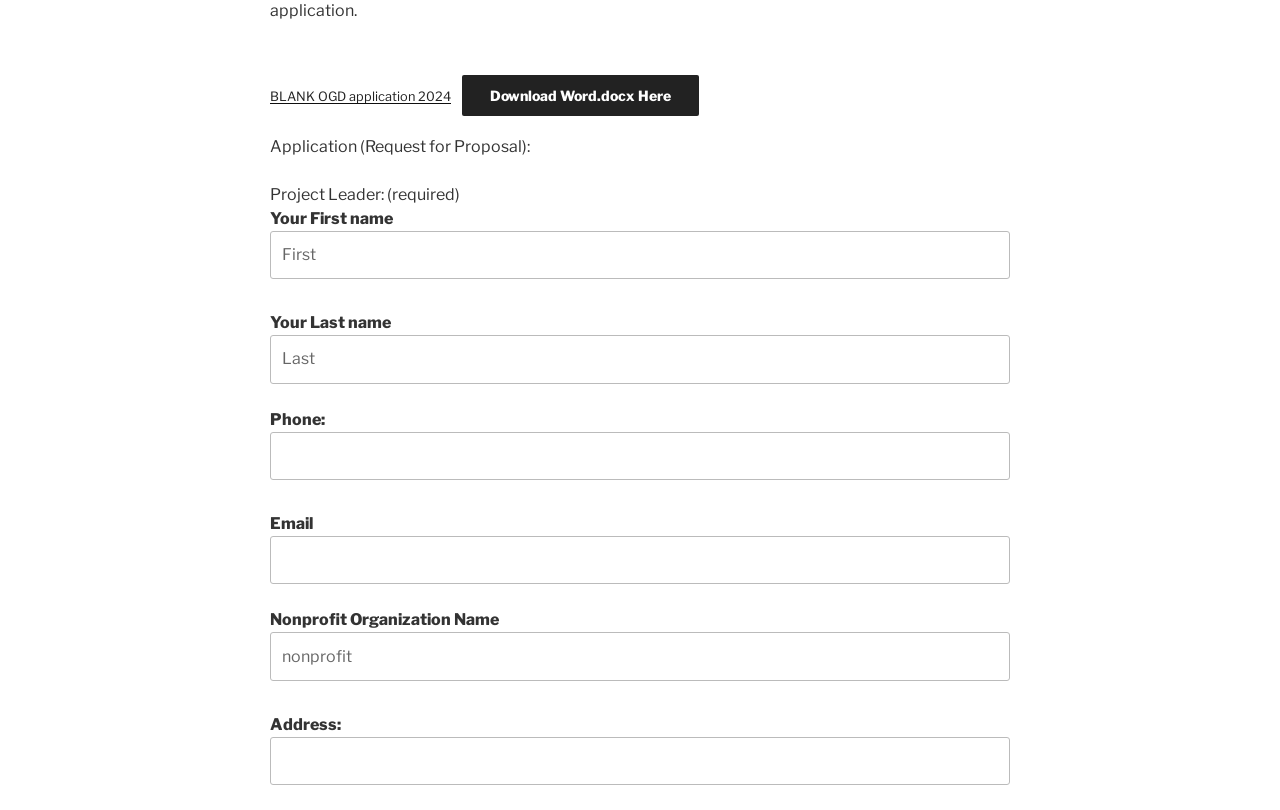Identify the bounding box coordinates of the clickable region to carry out the given instruction: "Enter your first name".

[0.211, 0.285, 0.789, 0.345]